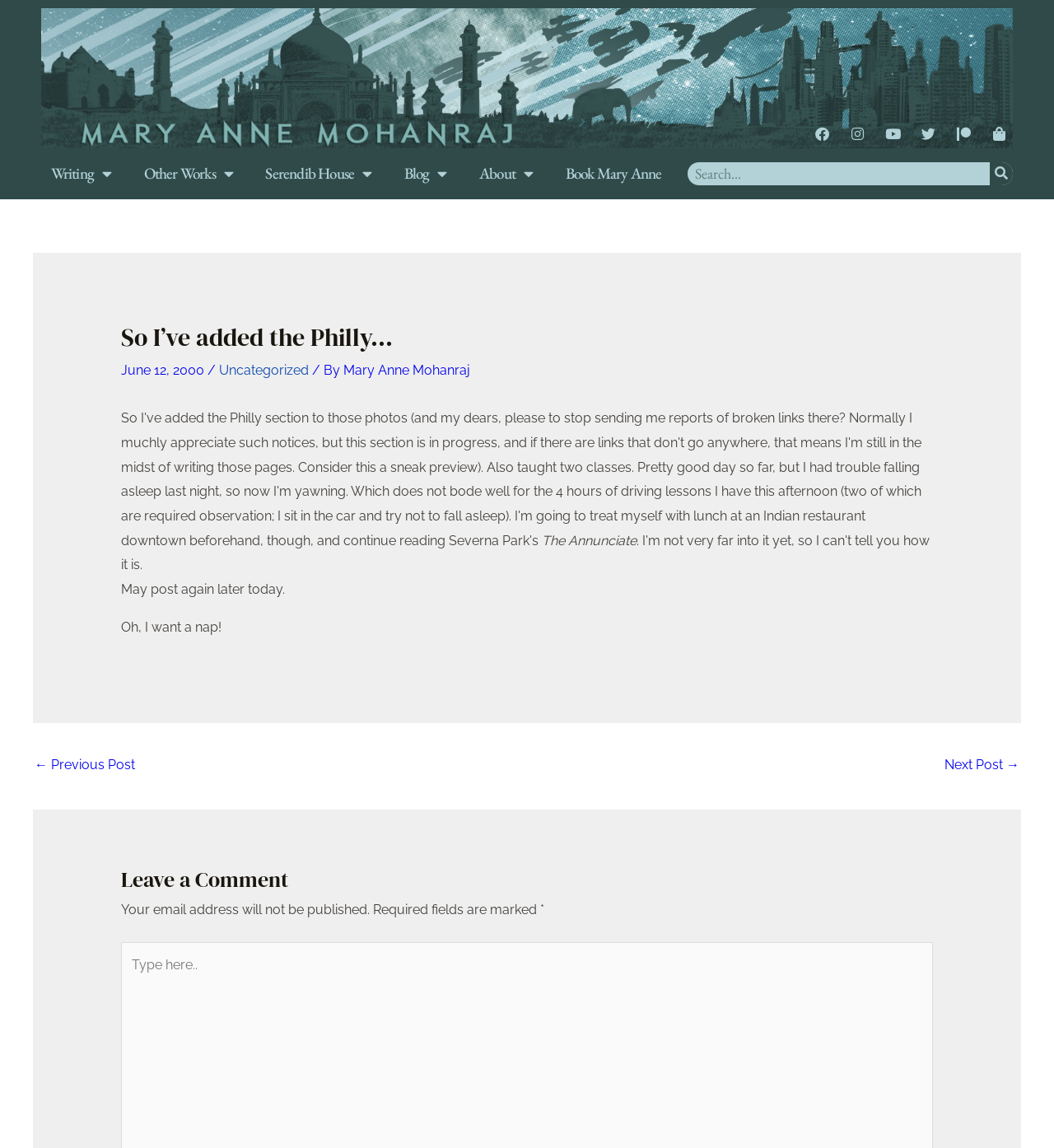What is the title of the blog post?
Using the image as a reference, answer the question with a short word or phrase.

So I’ve added the Philly…